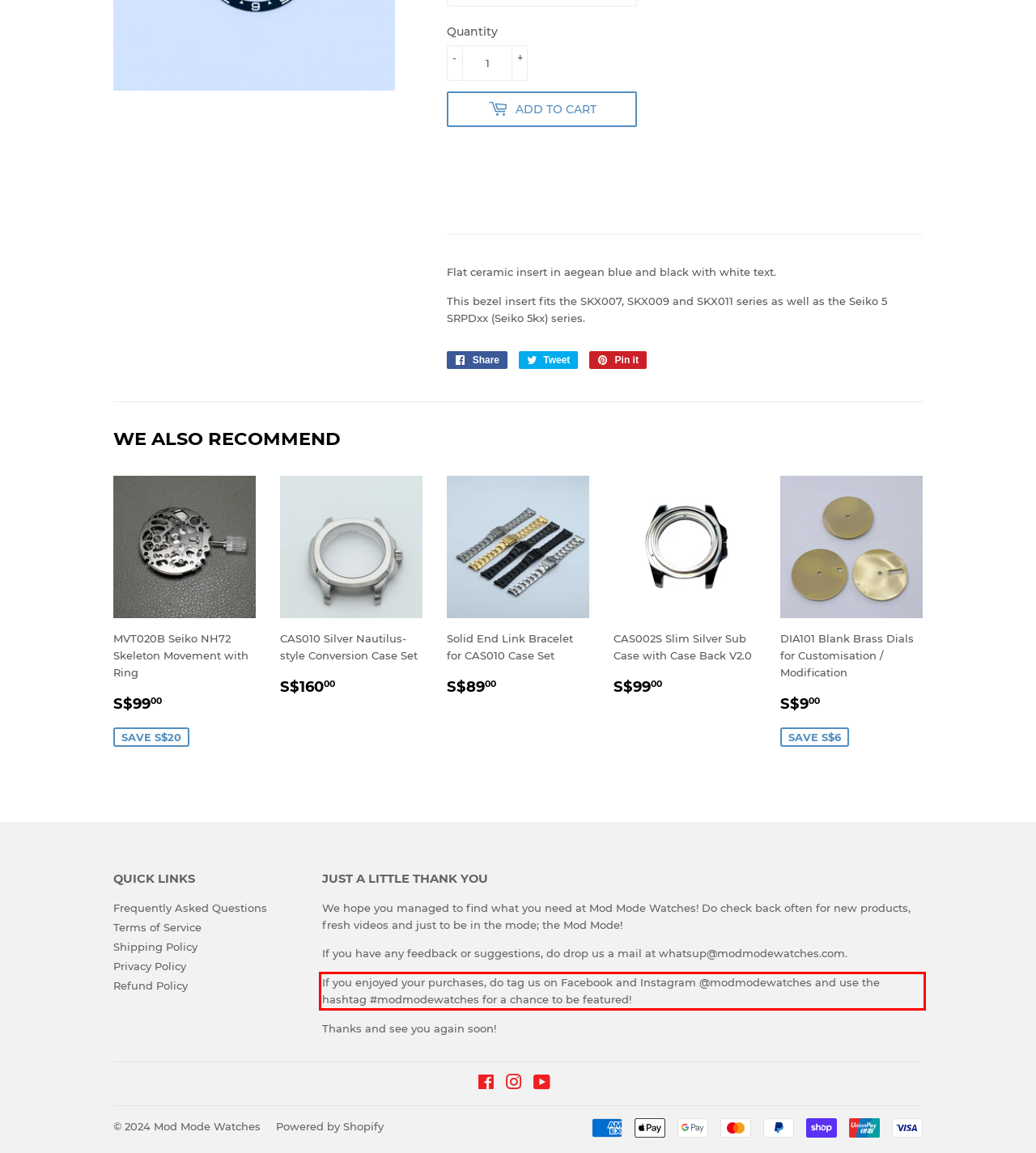Please identify the text within the red rectangular bounding box in the provided webpage screenshot.

If you enjoyed your purchases, do tag us on Facebook and Instagram @modmodewatches and use the hashtag #modmodewatches for a chance to be featured!